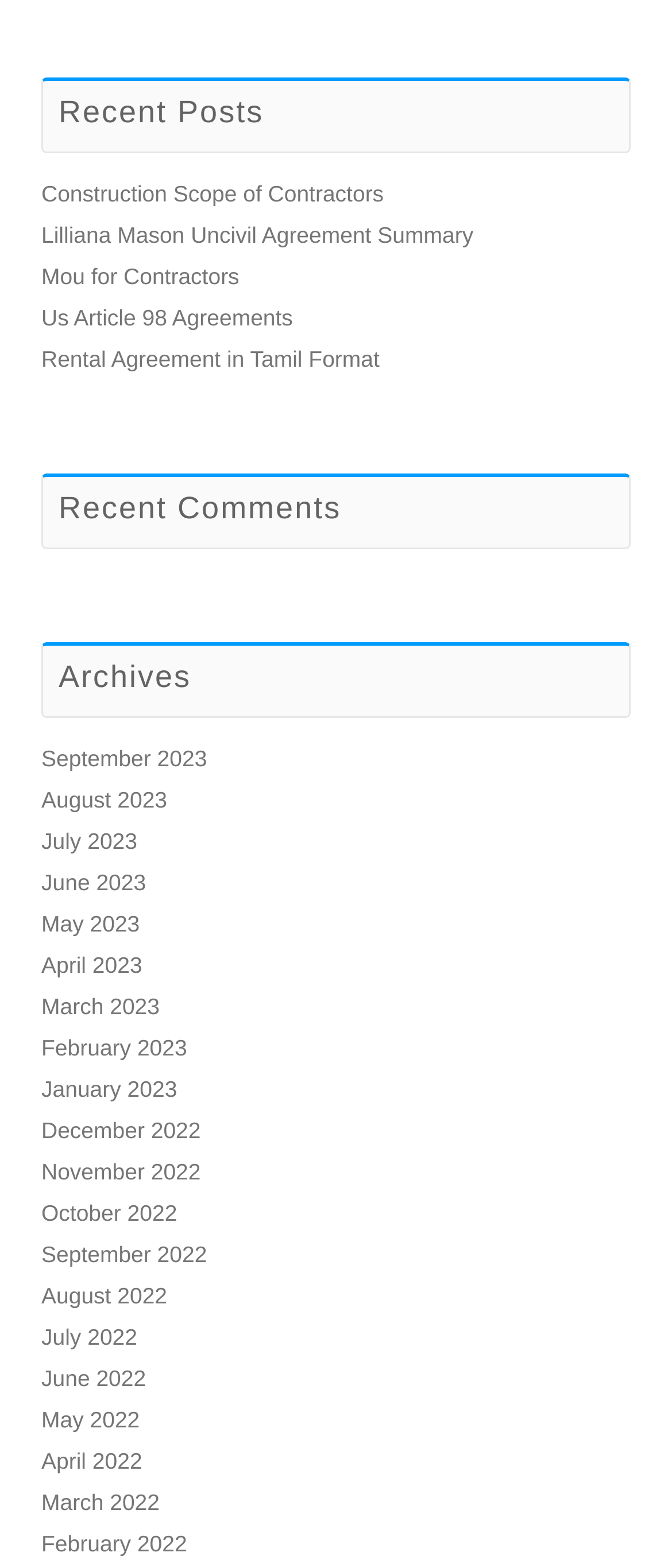Identify the bounding box coordinates for the element you need to click to achieve the following task: "Browse archives for September 2023". Provide the bounding box coordinates as four float numbers between 0 and 1, in the form [left, top, right, bottom].

[0.062, 0.475, 0.308, 0.492]